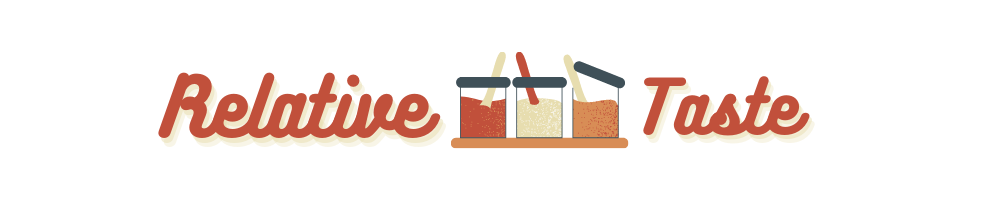What is the theme of the website?
Provide a concise answer using a single word or phrase based on the image.

Food, home life, and recipes